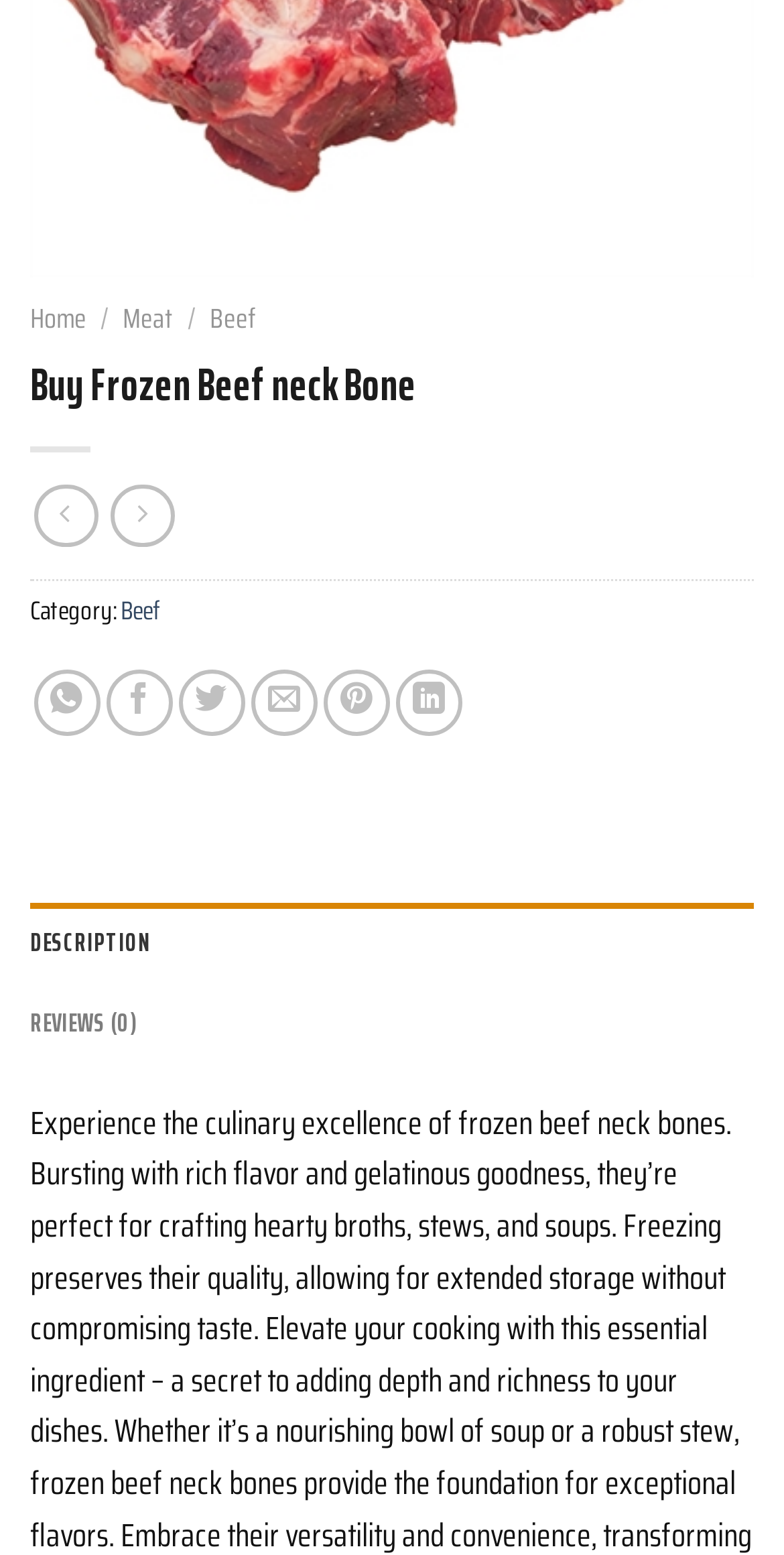Given the element description, predict the bounding box coordinates in the format (top-left x, top-left y, bottom-right x, bottom-right y), using floating point numbers between 0 and 1: Reviews (0)

[0.038, 0.633, 0.962, 0.685]